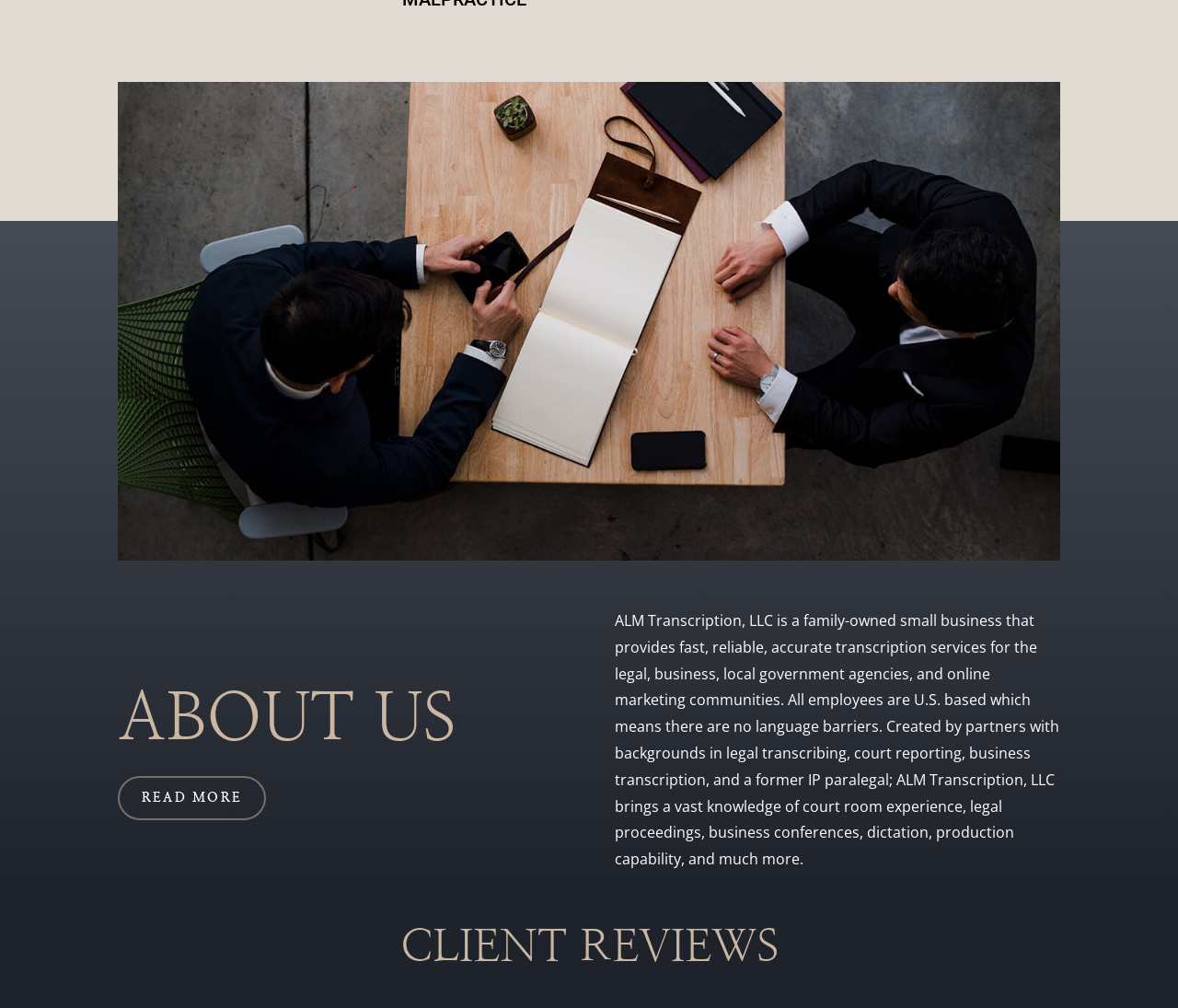Given the description: "Read More", determine the bounding box coordinates of the UI element. The coordinates should be formatted as four float numbers between 0 and 1, [left, top, right, bottom].

[0.1, 0.77, 0.226, 0.814]